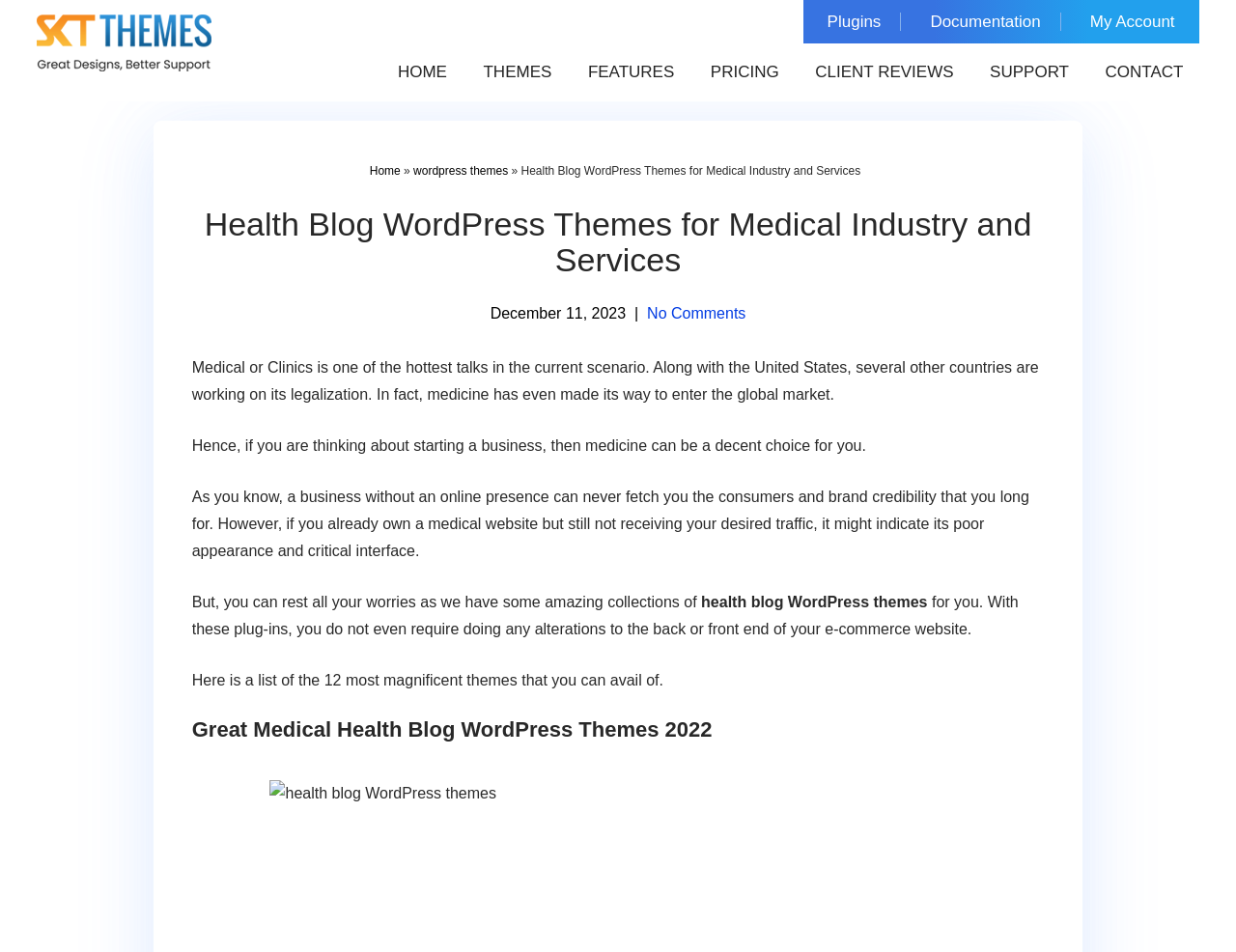Please identify the bounding box coordinates of the clickable area that will allow you to execute the instruction: "Enter email address".

None